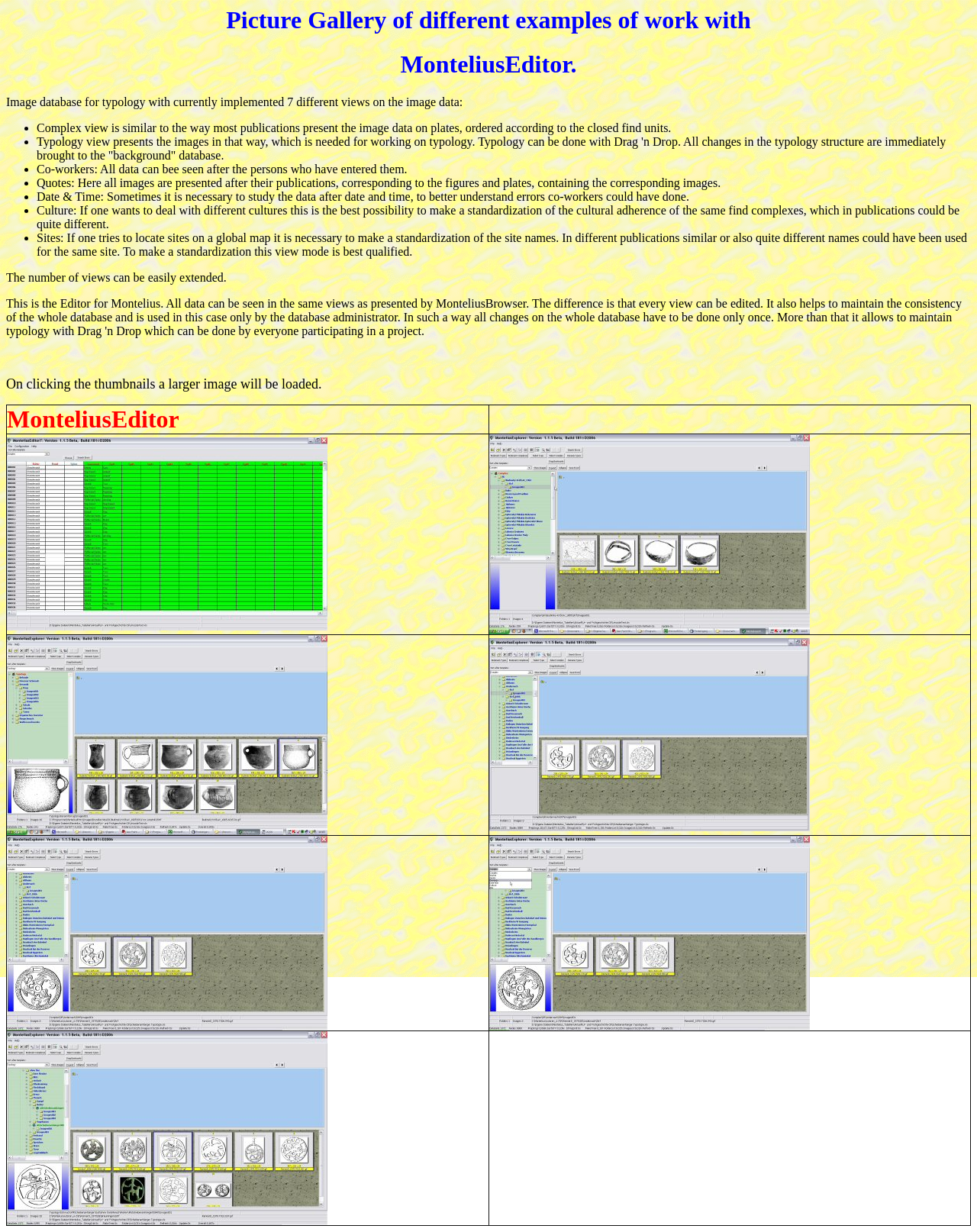Please respond to the question using a single word or phrase:
What happens when you click on the thumbnails?

A larger image will be loaded